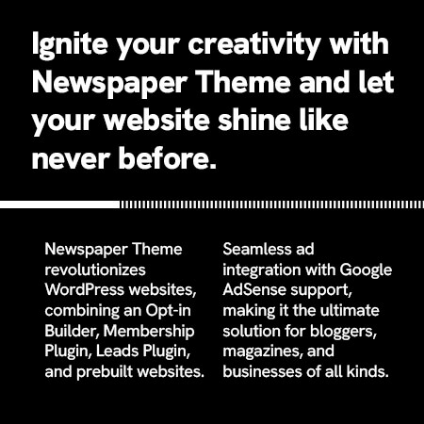Explain what the image portrays in a detailed manner.

This image features a sleek and modern promotional banner for the "Newspaper Theme," designed to enhance website creativity and functionality. The text is set against a black background, emphasizing key features and benefits of using the theme. 

The banner reads: "Ignite your creativity with Newspaper Theme and let your website shine like never before." Below this, it highlights how the Newspaper Theme revolutionizes WordPress websites by combining an Opt-in Builder, Membership Plugin, Leads Plugin, and prebuilt websites. Additionally, it notes the seamless ad integration with Google AdSense support, suggesting that it's an ideal solution for bloggers, magazines, and various businesses. 

The overall aesthetic is clean and visually appealing, aimed at attracting users looking to elevate their online presence.